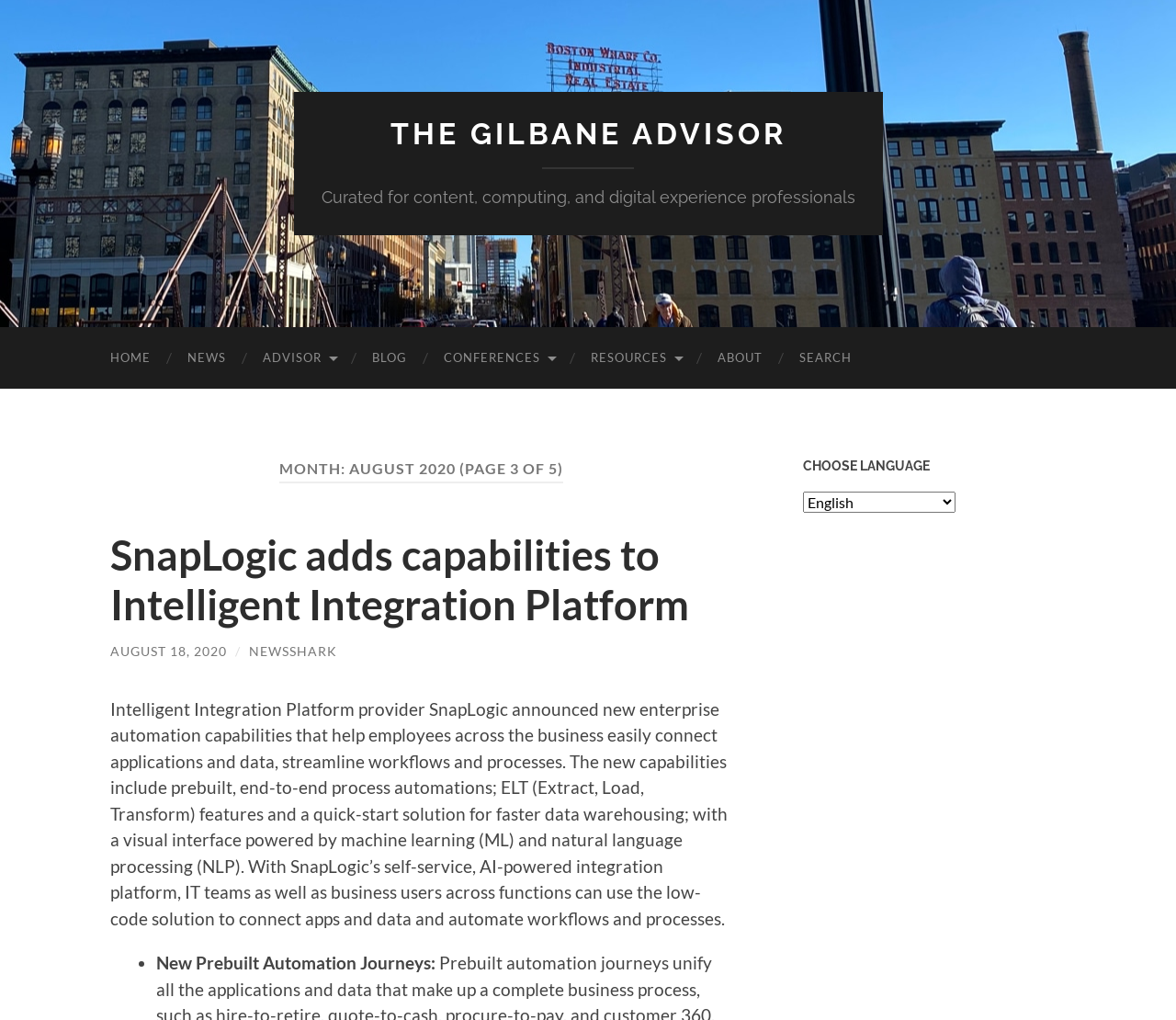What is the topic of the article?
With the help of the image, please provide a detailed response to the question.

The topic of the article can be inferred from the heading 'SnapLogic adds capabilities to Intelligent Integration Platform' and the subsequent text which describes the new enterprise automation capabilities of SnapLogic's platform.